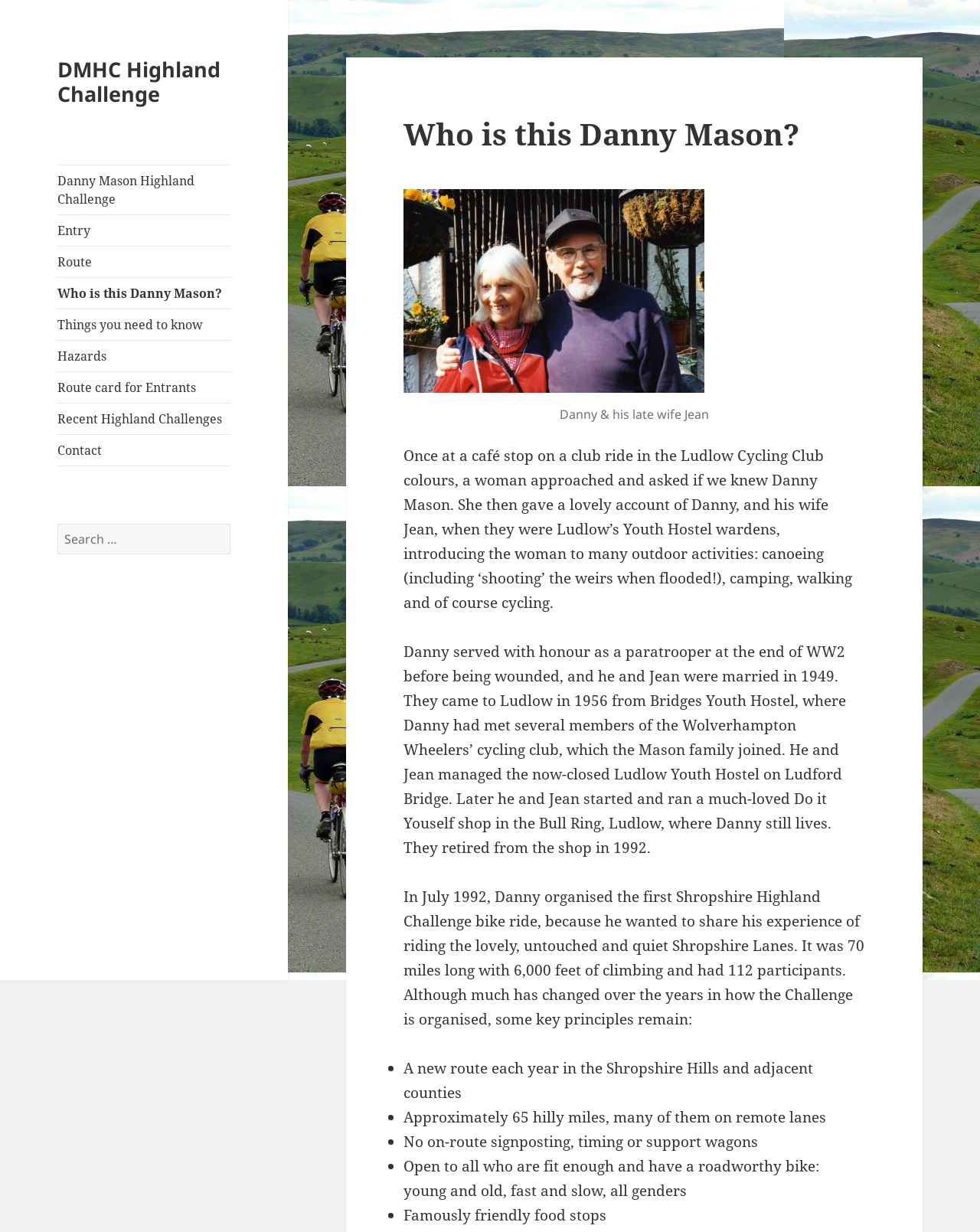What is the name of the cycling club mentioned?
Please provide an in-depth and detailed response to the question.

The answer can be found in the text where it says 'a woman approached and asked if we knew Danny Mason. She then gave a lovely account of Danny, and his wife Jean, when they were Ludlow’s Youth Hostel wardens...' which indicates that the cycling club mentioned is the Ludlow Cycling Club.